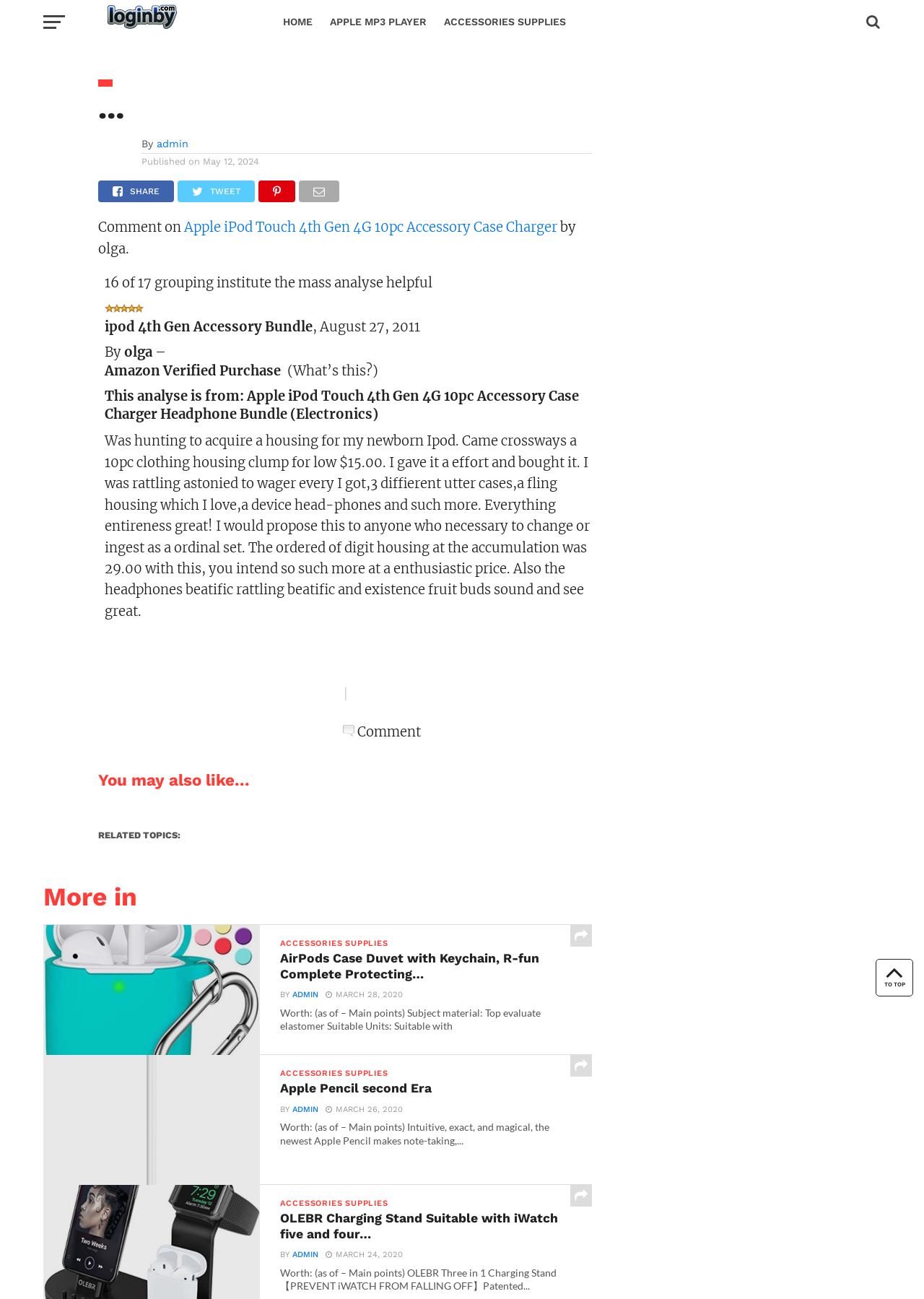Locate the bounding box coordinates of the area you need to click to fulfill this instruction: 'Visit WordPress.org'. The coordinates must be in the form of four float numbers ranging from 0 to 1: [left, top, right, bottom].

None